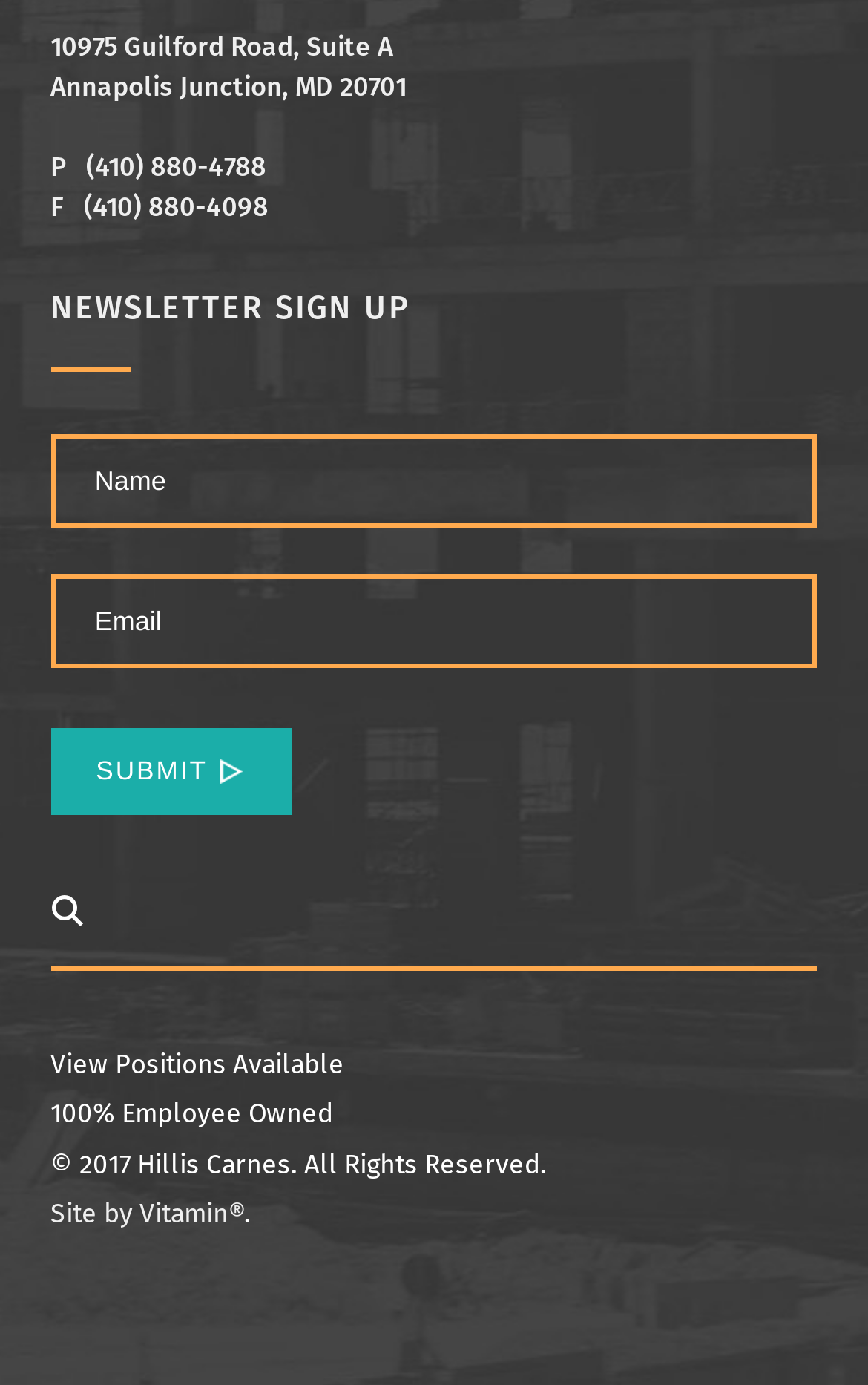Locate the bounding box coordinates for the element described below: "(410) 880-4788". The coordinates must be four float values between 0 and 1, formatted as [left, top, right, bottom].

[0.099, 0.112, 0.307, 0.131]